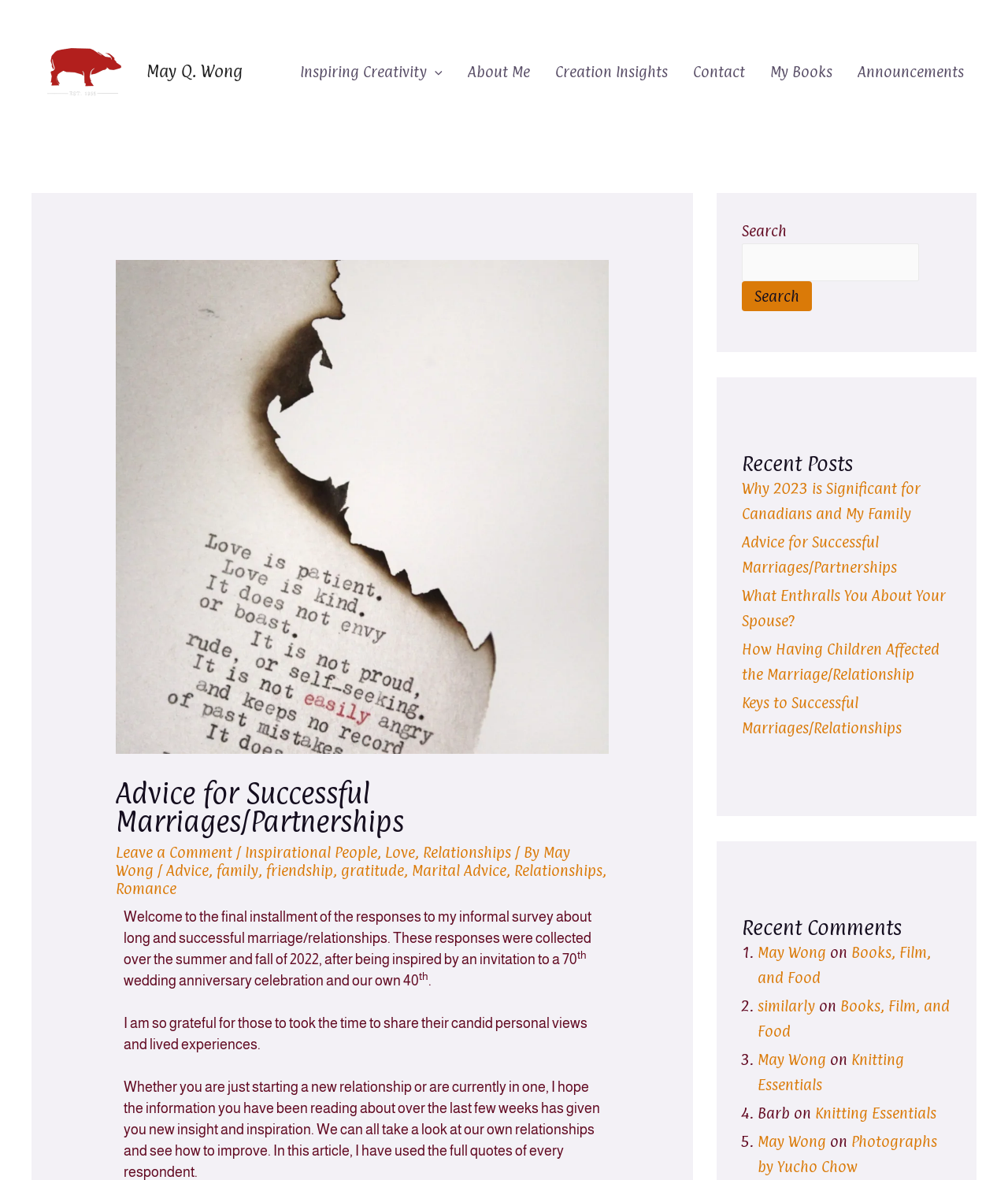Show me the bounding box coordinates of the clickable region to achieve the task as per the instruction: "Click the logo".

[0.031, 0.052, 0.133, 0.067]